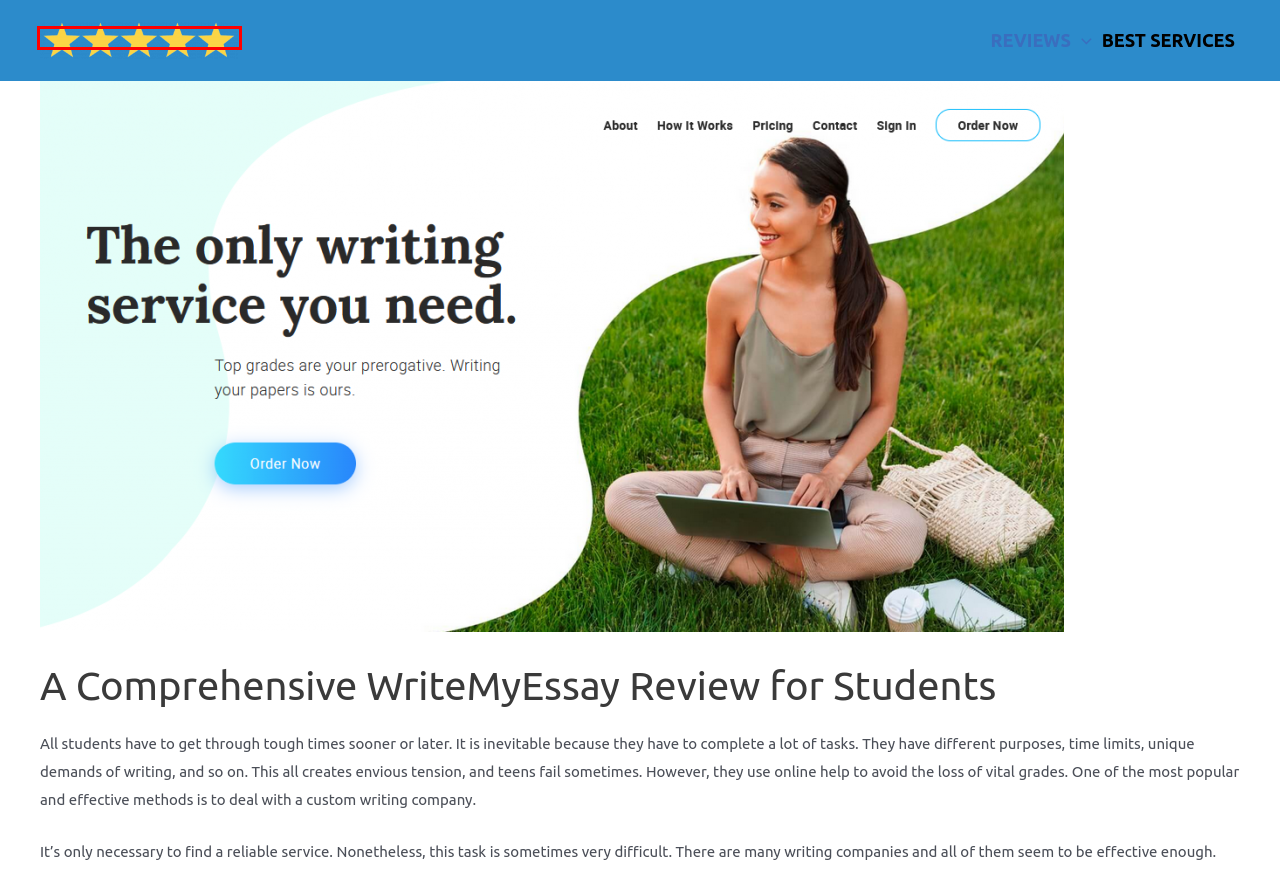Assess the screenshot of a webpage with a red bounding box and determine which webpage description most accurately matches the new page after clicking the element within the red box. Here are the options:
A. EssayHave.com Review 2022 - Patrickmlarkin.com
B. TakeAwayEssay.com Review 2022 - Patrickmlarkin.com
C. Best Essay Writing Service Reviews 2022: Find What You’re Looking for - Patrickmlarkin.com
D. CustomWritings.com Review: What Makes Them Professional? - Patrickmlarkin.com
E. EssayService.com Review: Important Info about the Service You Need - Patrickmlarkin.com
F. EssayBox.org Review: Learn Everything about the Company - Patrickmlarkin.com
G. GradeMiners.com Review: All the Needed Information Is Here - Patrickmlarkin.com
H. Best services-Patrickmlarkin.com

C